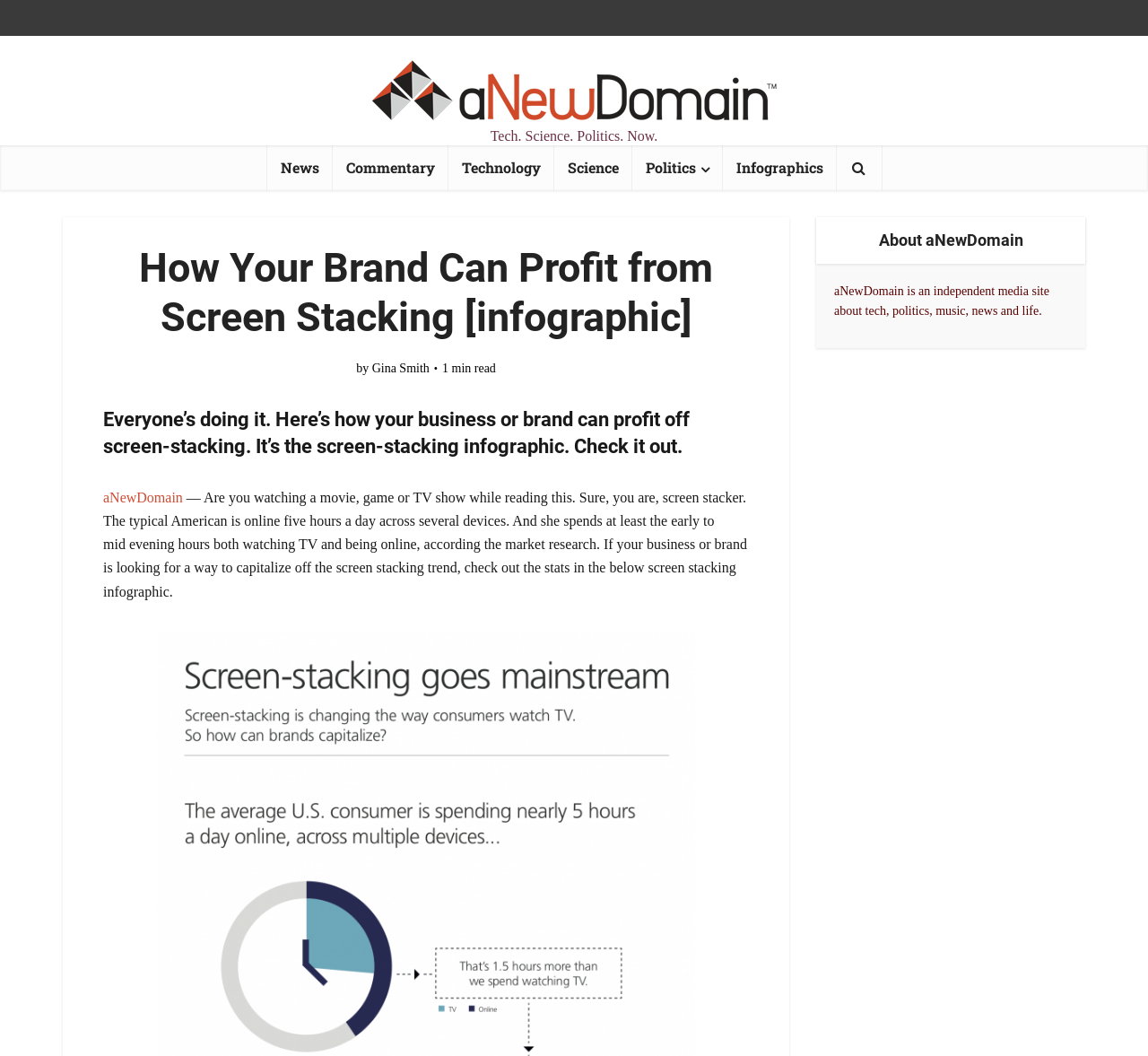Locate the bounding box coordinates of the element's region that should be clicked to carry out the following instruction: "Read the article by Gina Smith". The coordinates need to be four float numbers between 0 and 1, i.e., [left, top, right, bottom].

[0.324, 0.341, 0.374, 0.357]